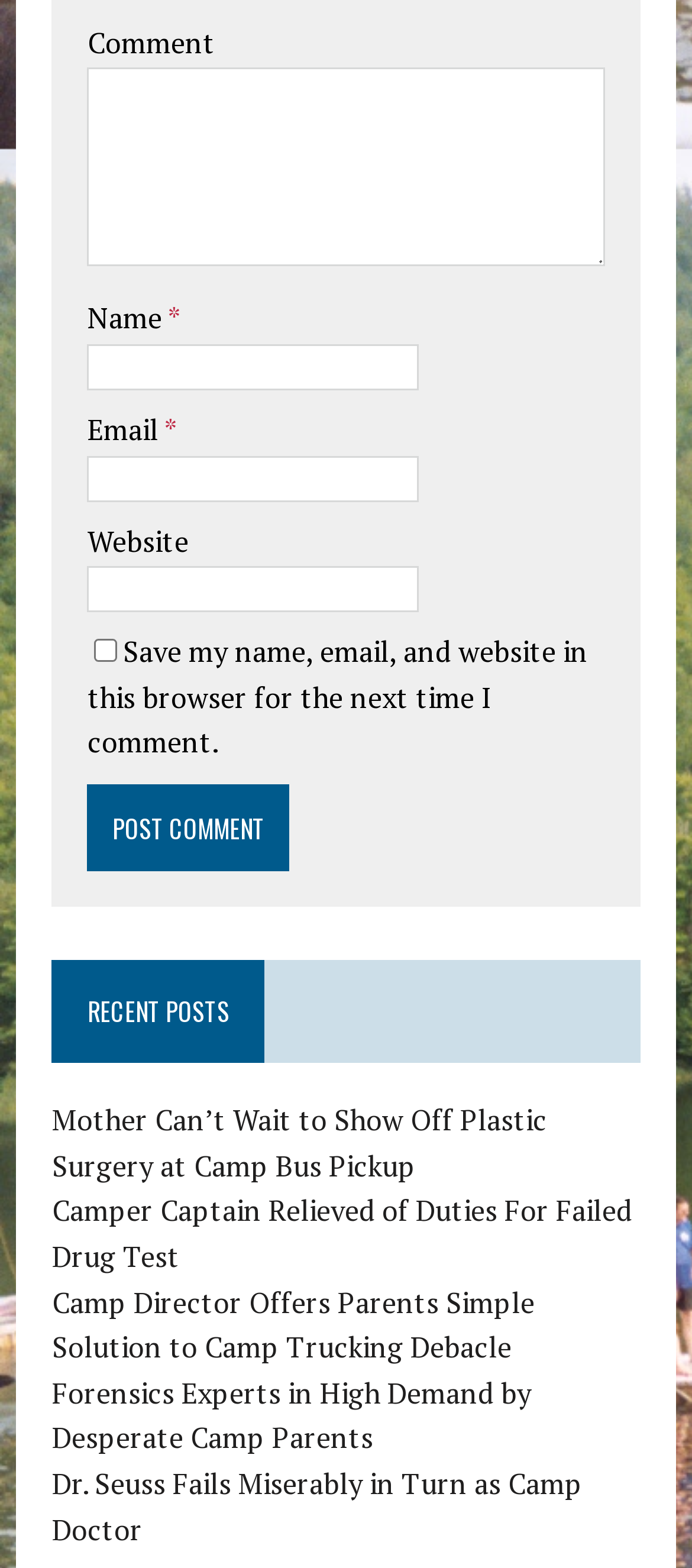Locate the bounding box coordinates of the clickable region to complete the following instruction: "Type your name."

[0.126, 0.22, 0.605, 0.249]